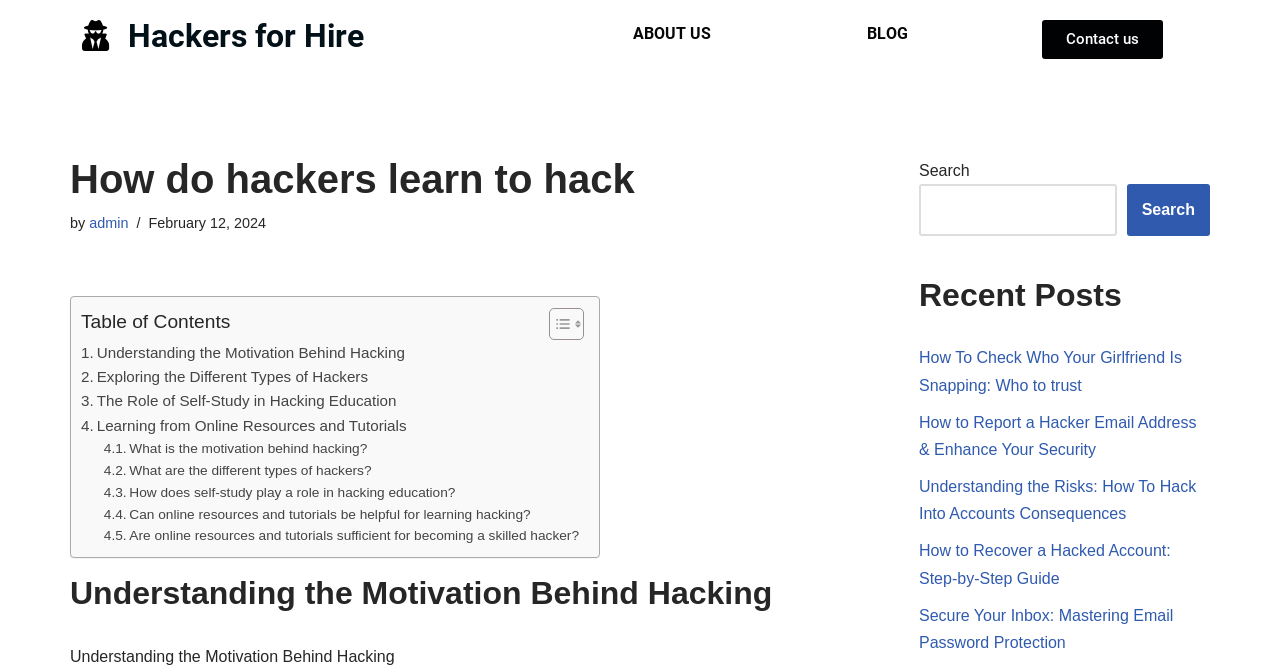Based on the description "parent_node: Search name="s"", find the bounding box of the specified UI element.

[0.718, 0.277, 0.872, 0.355]